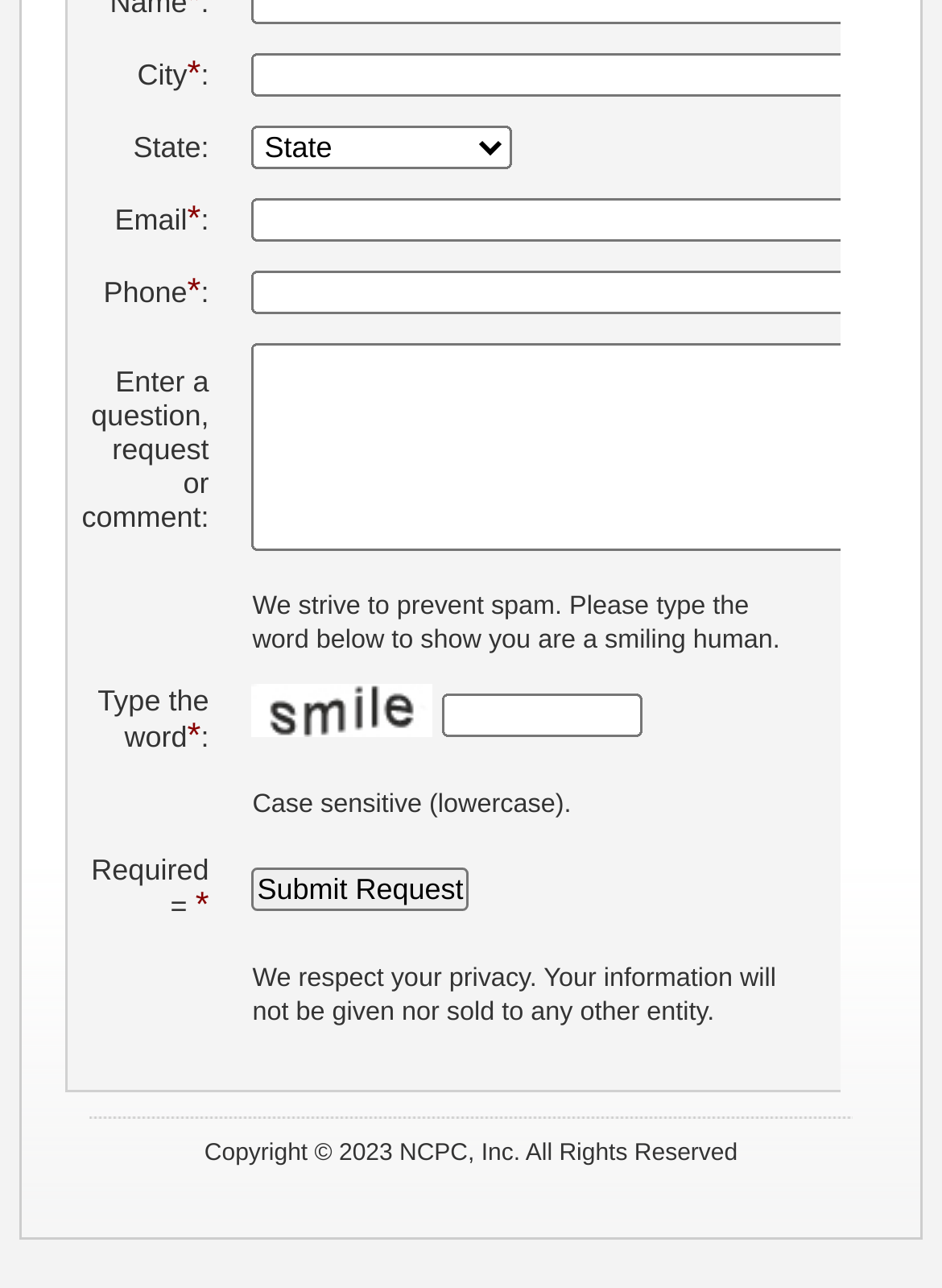What is the copyright information at the bottom of the page?
Using the image as a reference, deliver a detailed and thorough answer to the question.

The copyright information at the bottom of the page indicates that the content of the webpage is owned by NCPC, Inc. and is protected by copyright law, with all rights reserved.